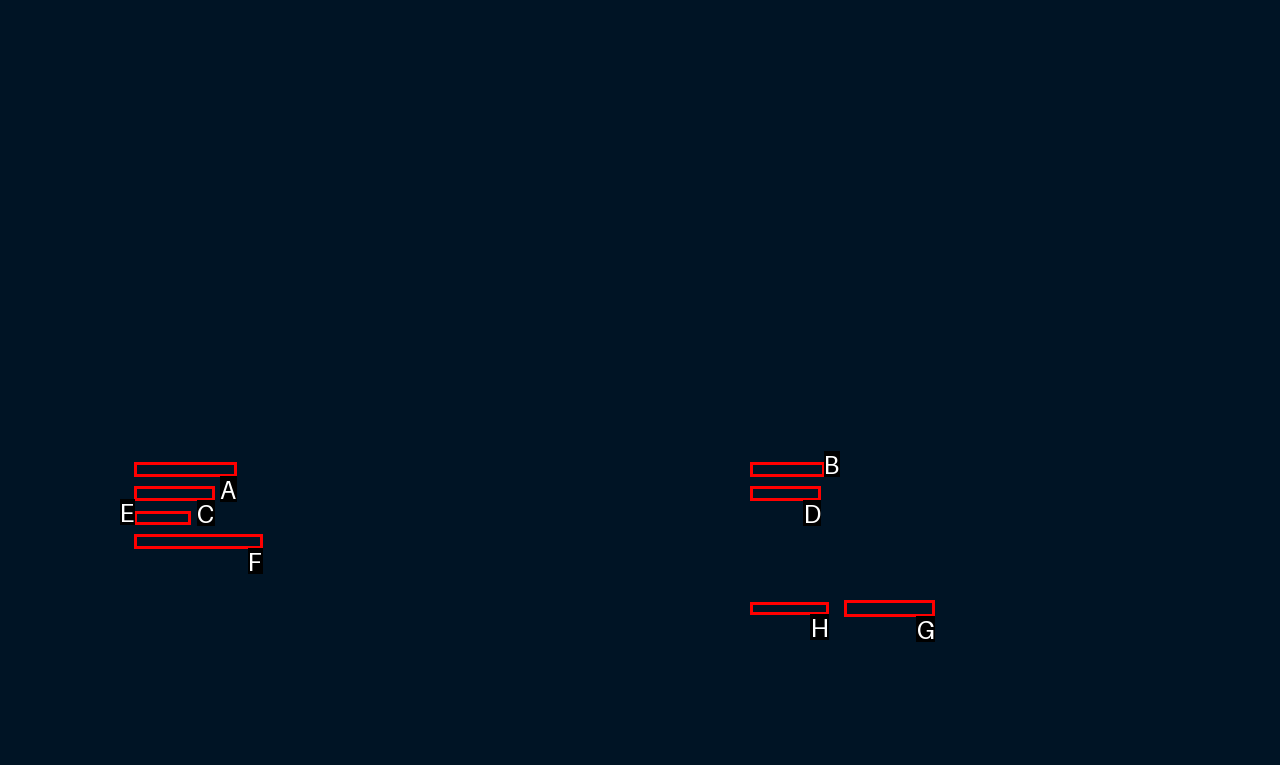Identify the letter of the option to click in order to Discover STORES. Answer with the letter directly.

E